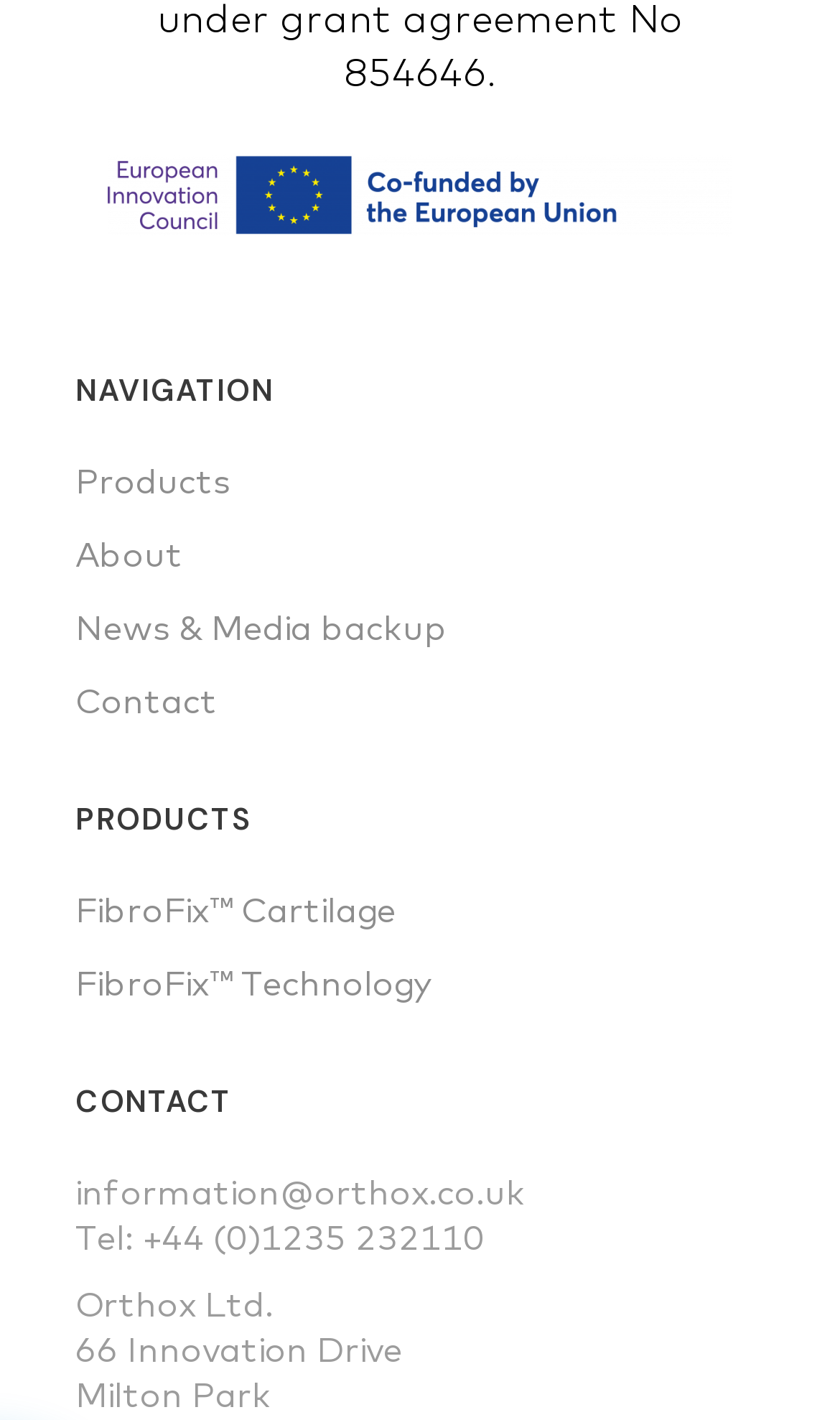Give a succinct answer to this question in a single word or phrase: 
What is the first navigation item?

Products